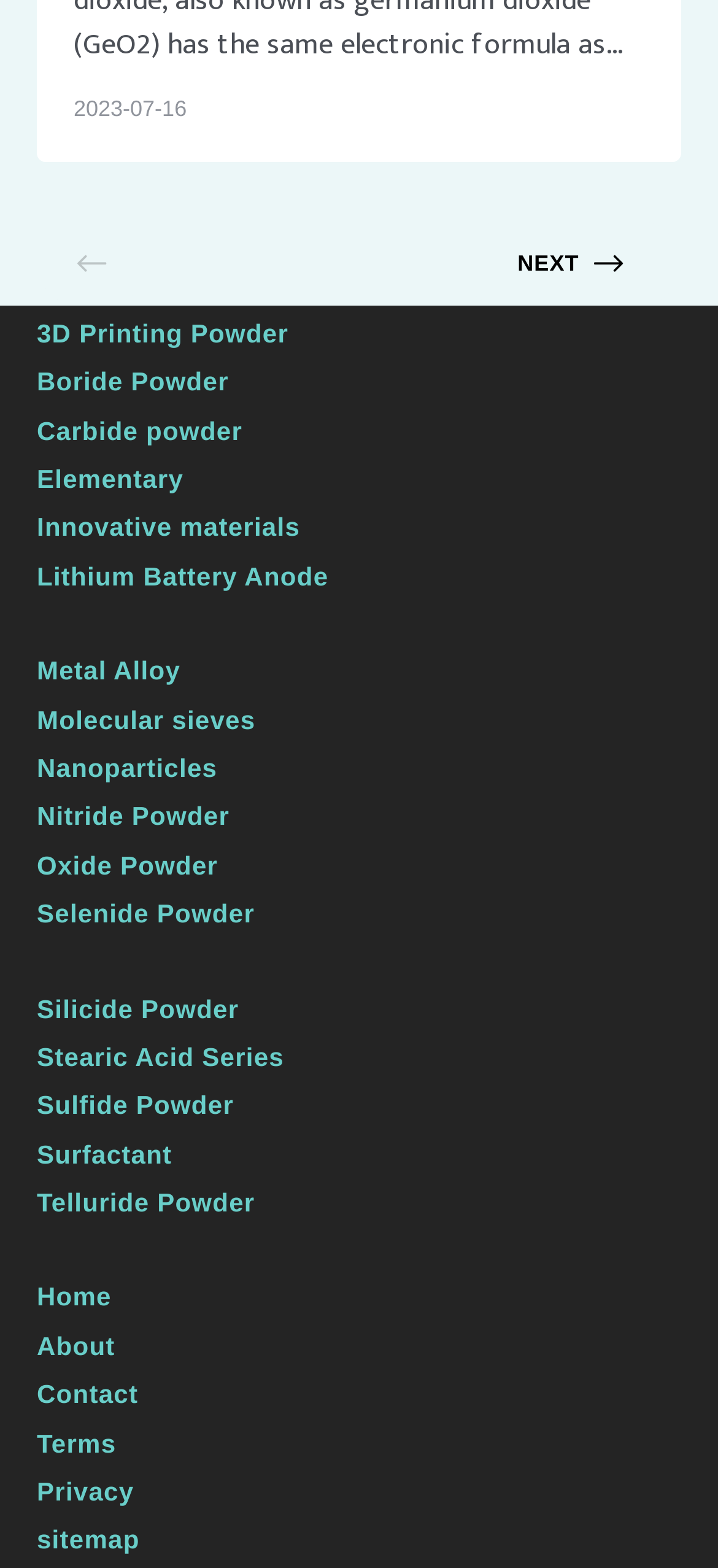Bounding box coordinates are to be given in the format (top-left x, top-left y, bottom-right x, bottom-right y). All values must be floating point numbers between 0 and 1. Provide the bounding box coordinate for the UI element described as: About

[0.051, 0.845, 0.949, 0.872]